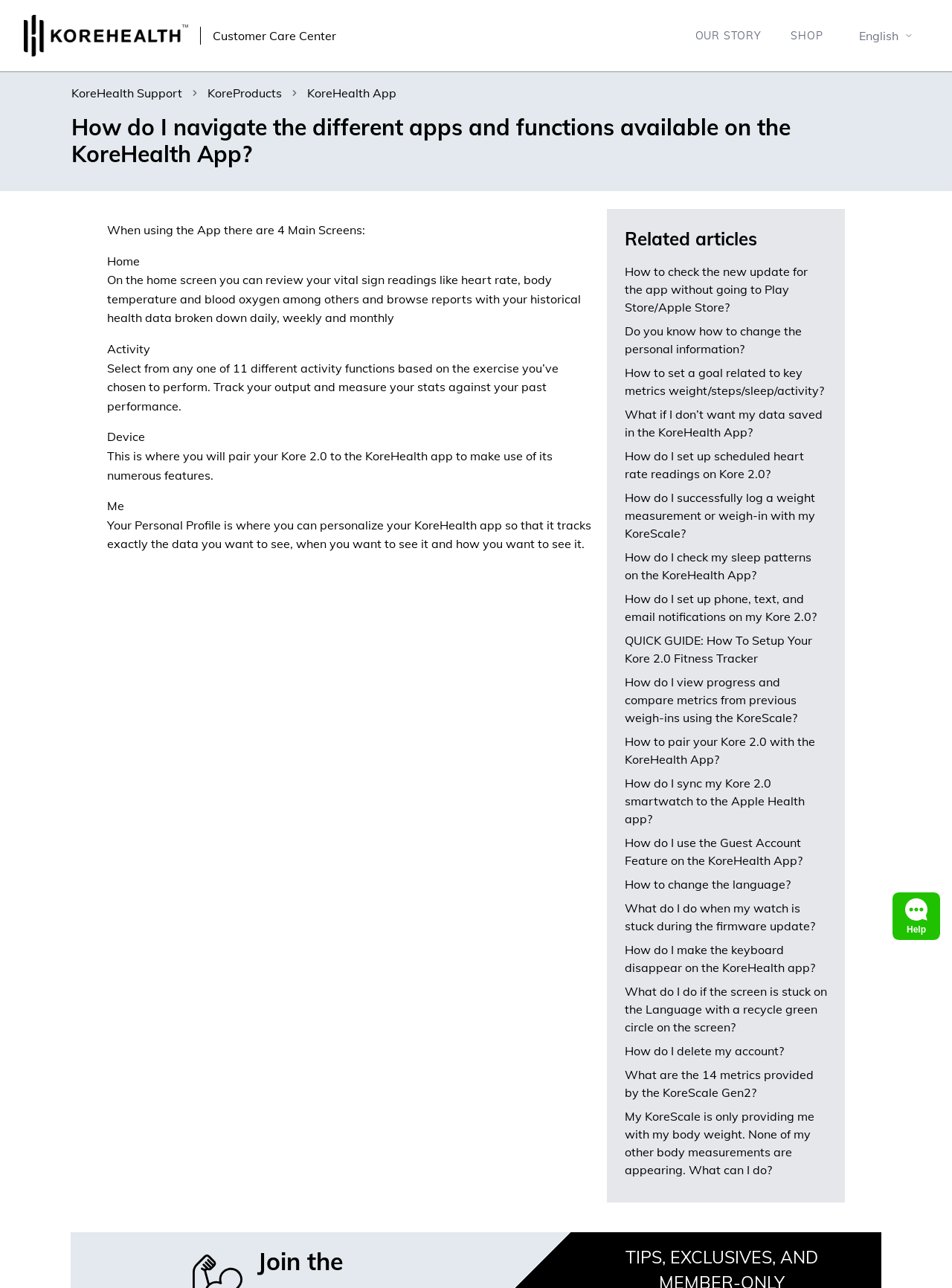What is the name of the link that explains how to set up scheduled heart rate readings?
Using the image as a reference, answer with just one word or a short phrase.

How do I set up scheduled heart rate readings on Kore 2.0?